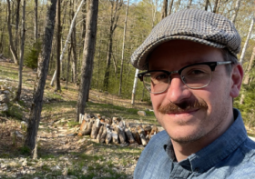What is the man's facial expression?
Look at the image and answer the question with a single word or phrase.

Smiling warmly